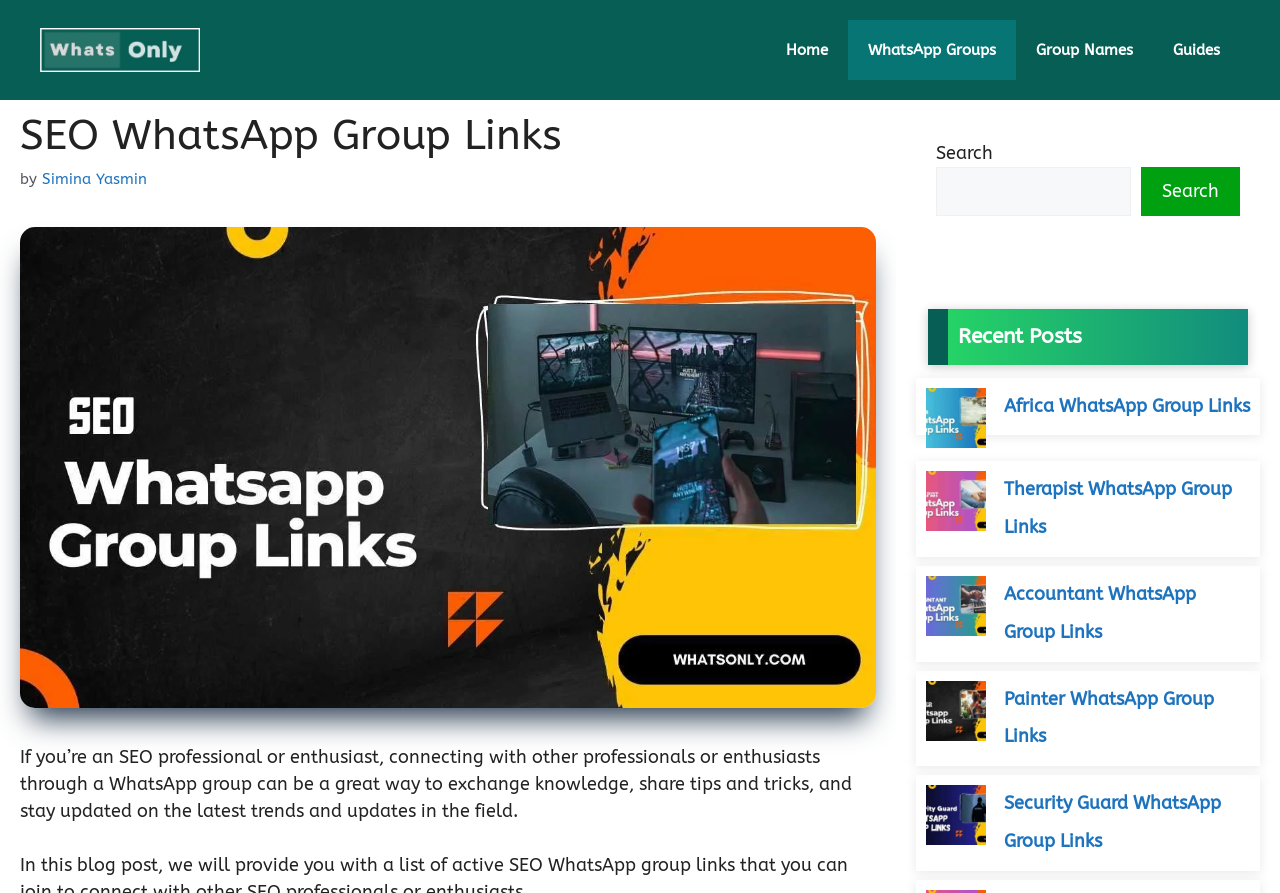Determine which piece of text is the heading of the webpage and provide it.

SEO WhatsApp Group Links